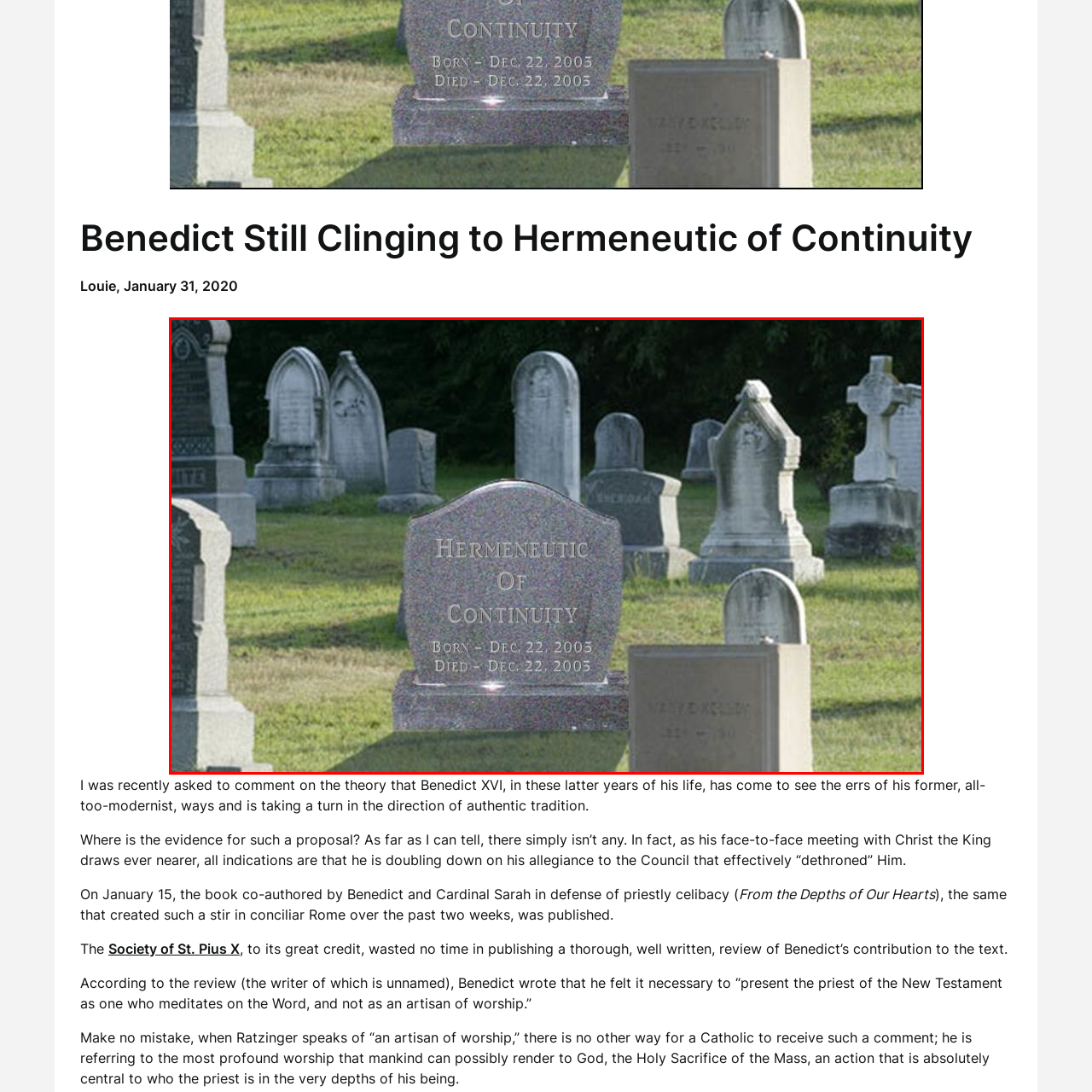What are the dates on the gravestone?
Pay attention to the image part enclosed by the red bounding box and answer the question using a single word or a short phrase.

Dec. 22, 2005 - Dec. 22, 2005